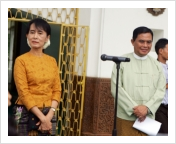What is the date of the event depicted in the image?
From the screenshot, supply a one-word or short-phrase answer.

July 25, 2011